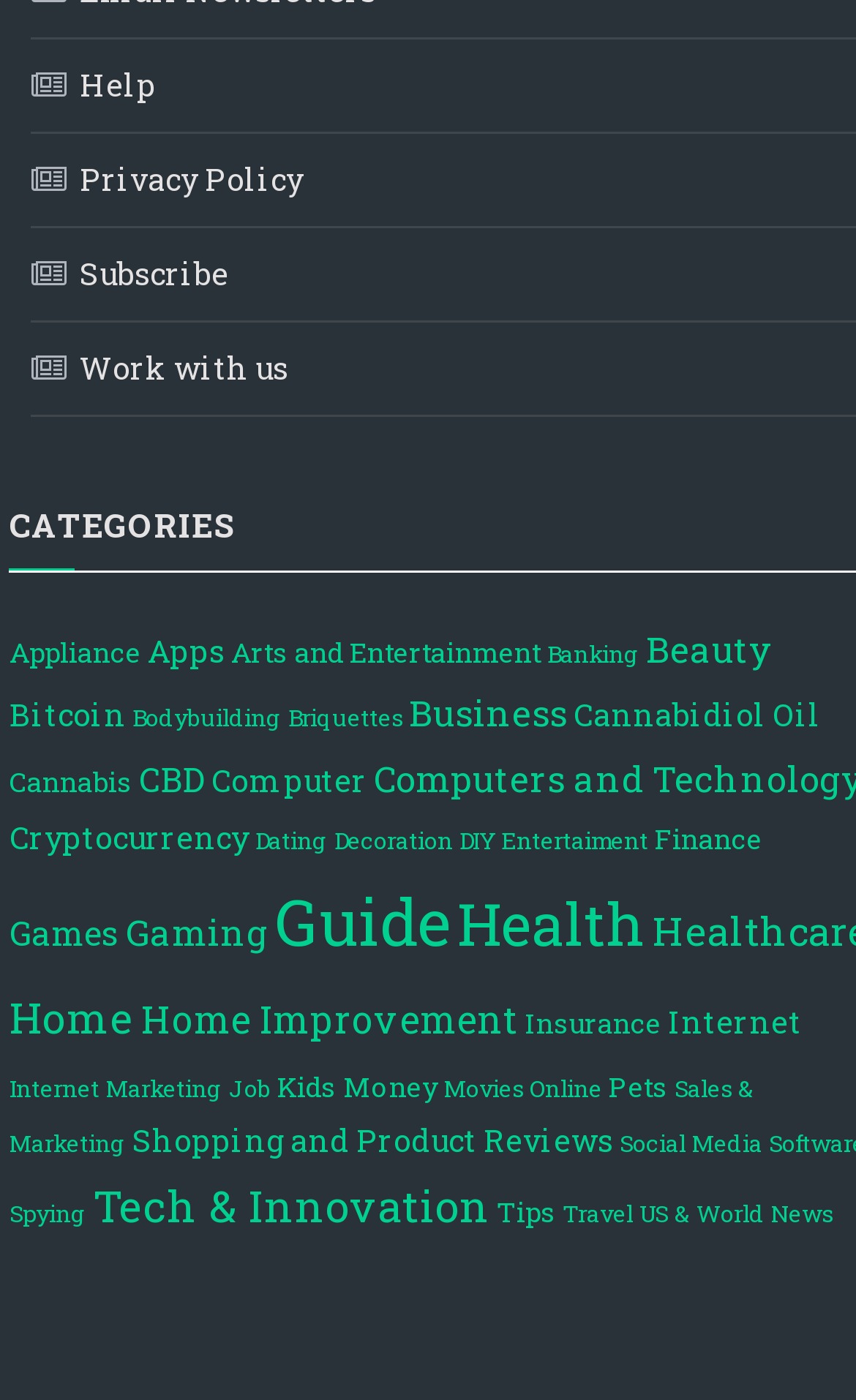Locate the UI element described as follows: "Apps". Return the bounding box coordinates as four float numbers between 0 and 1 in the order [left, top, right, bottom].

[0.172, 0.45, 0.262, 0.48]